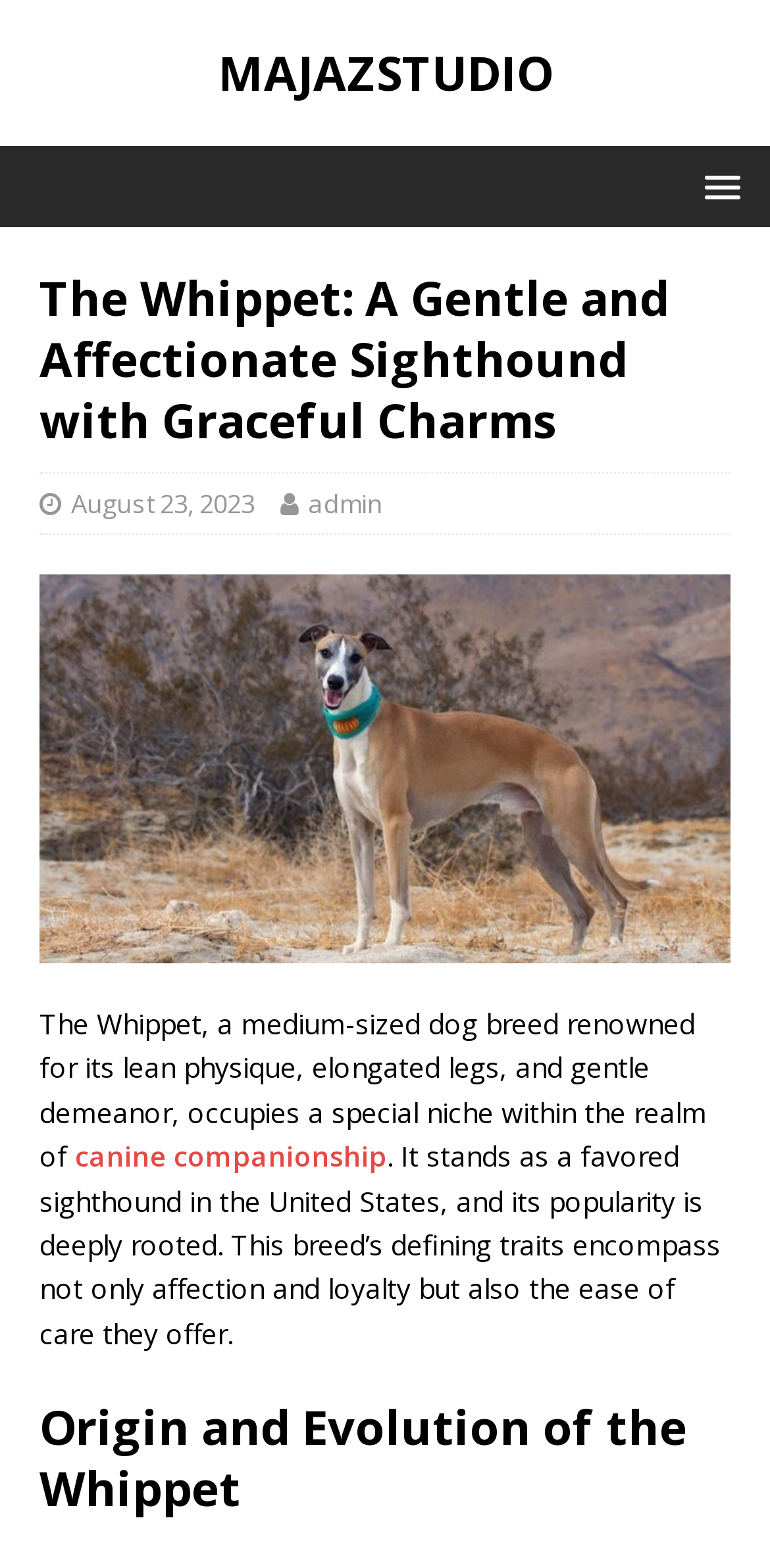Answer this question in one word or a short phrase: What is the Whippet renowned for?

Lean physique, elongated legs, and gentle demeanor